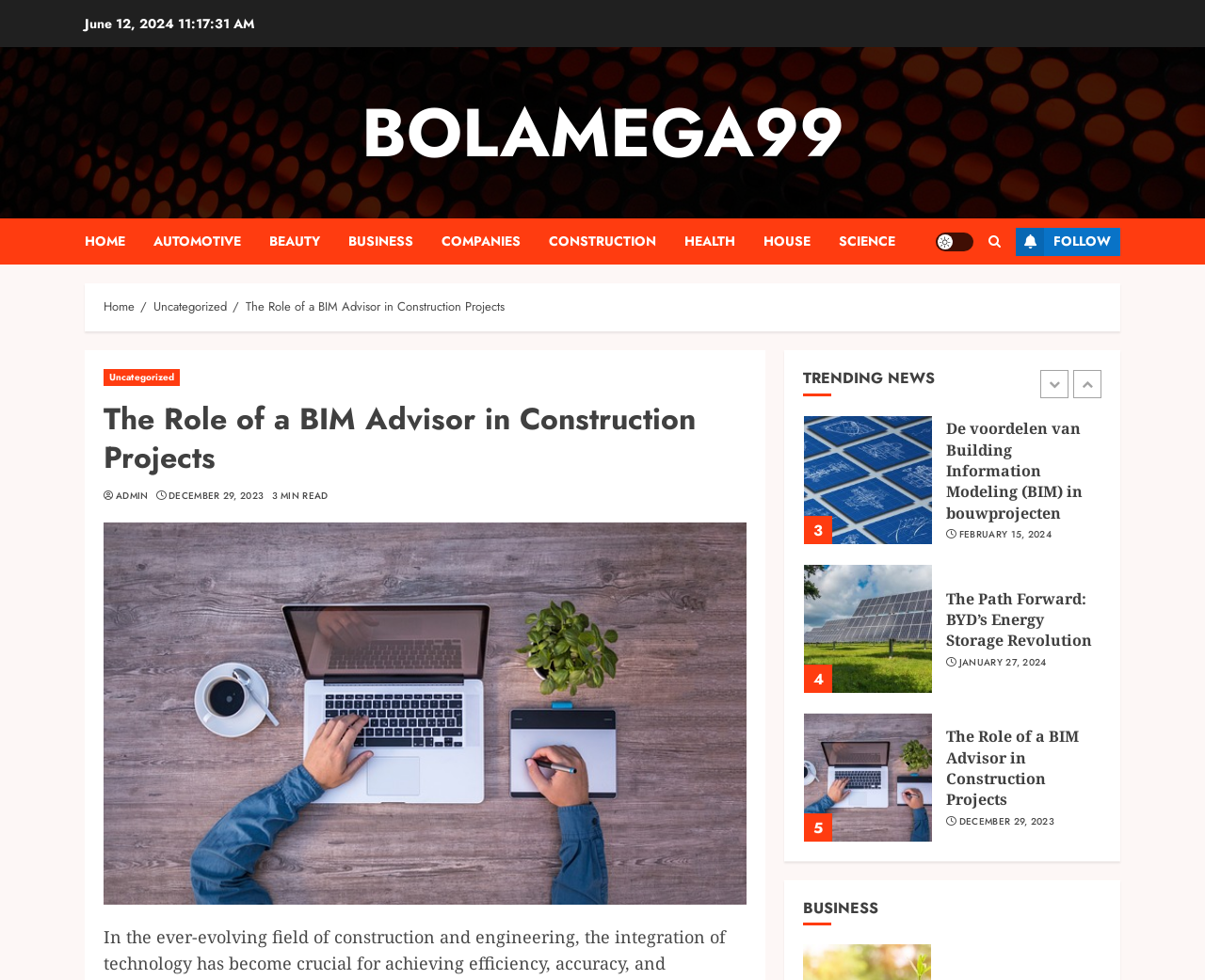Please specify the bounding box coordinates of the clickable section necessary to execute the following command: "Switch to dark mode".

[0.777, 0.237, 0.808, 0.256]